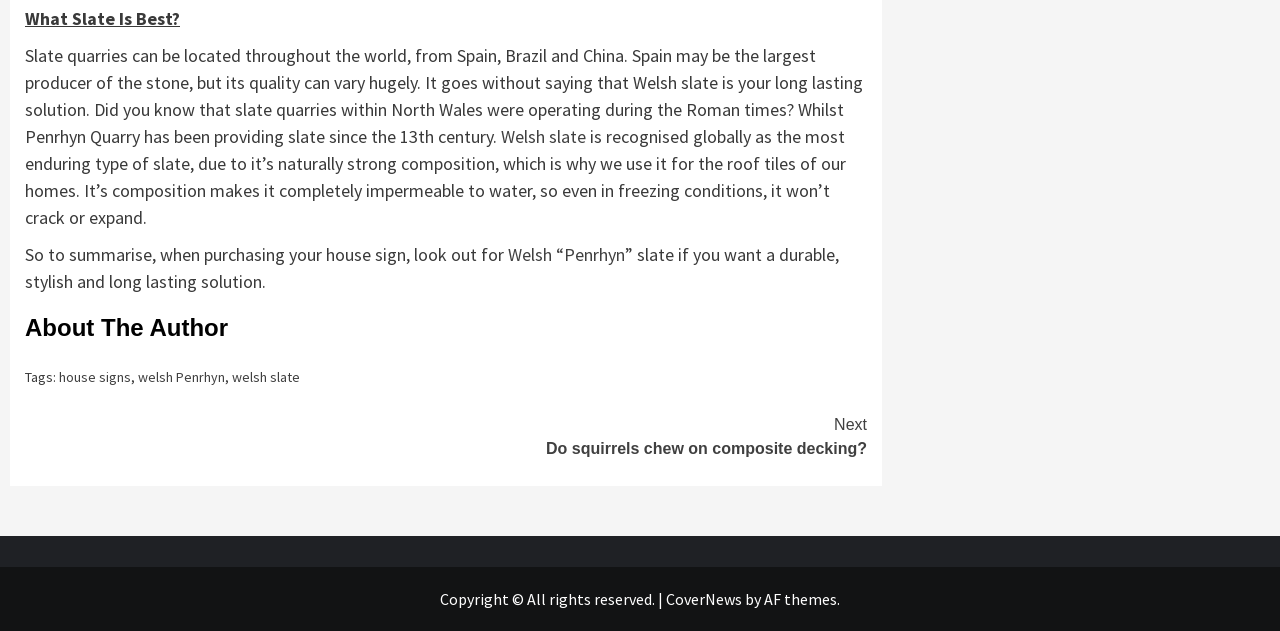What is the name of the quarry that has been providing slate since the 13th century?
From the screenshot, supply a one-word or short-phrase answer.

Penrhyn Quarry